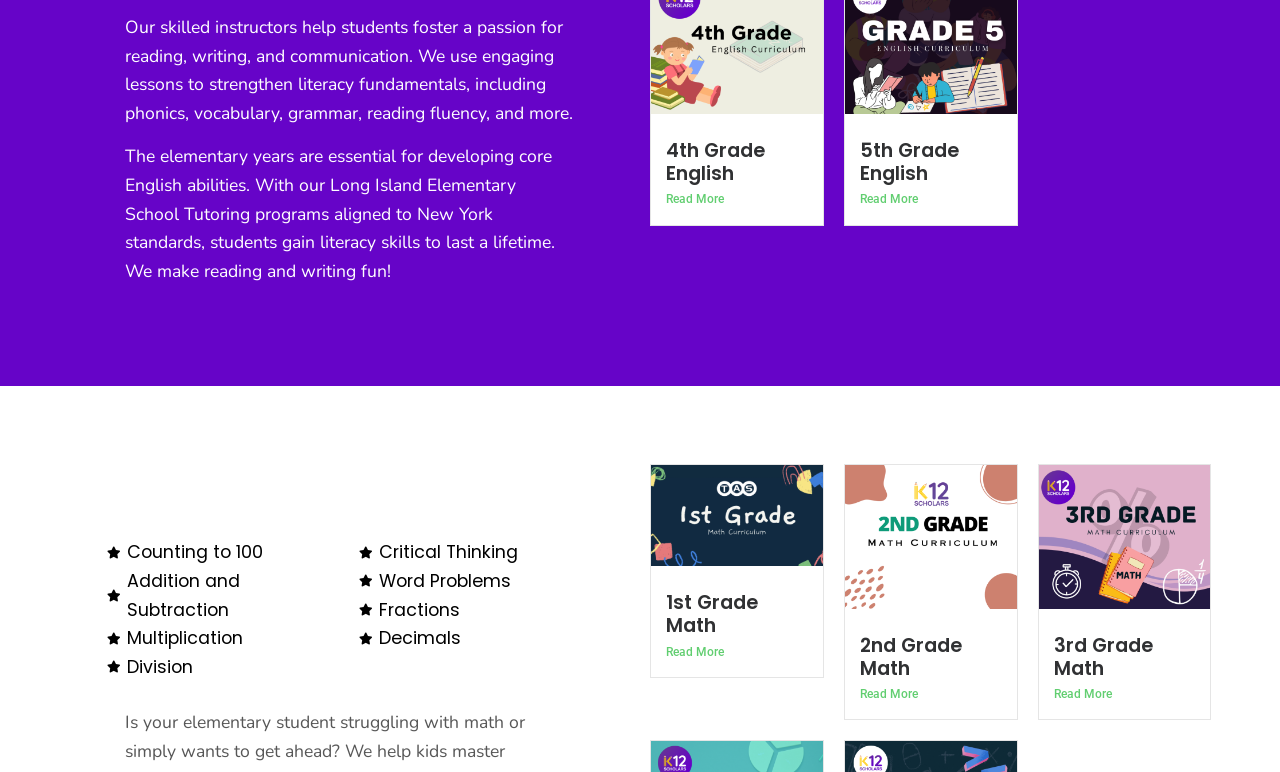Determine the bounding box for the UI element described here: "Read More".

[0.672, 0.887, 0.783, 0.912]